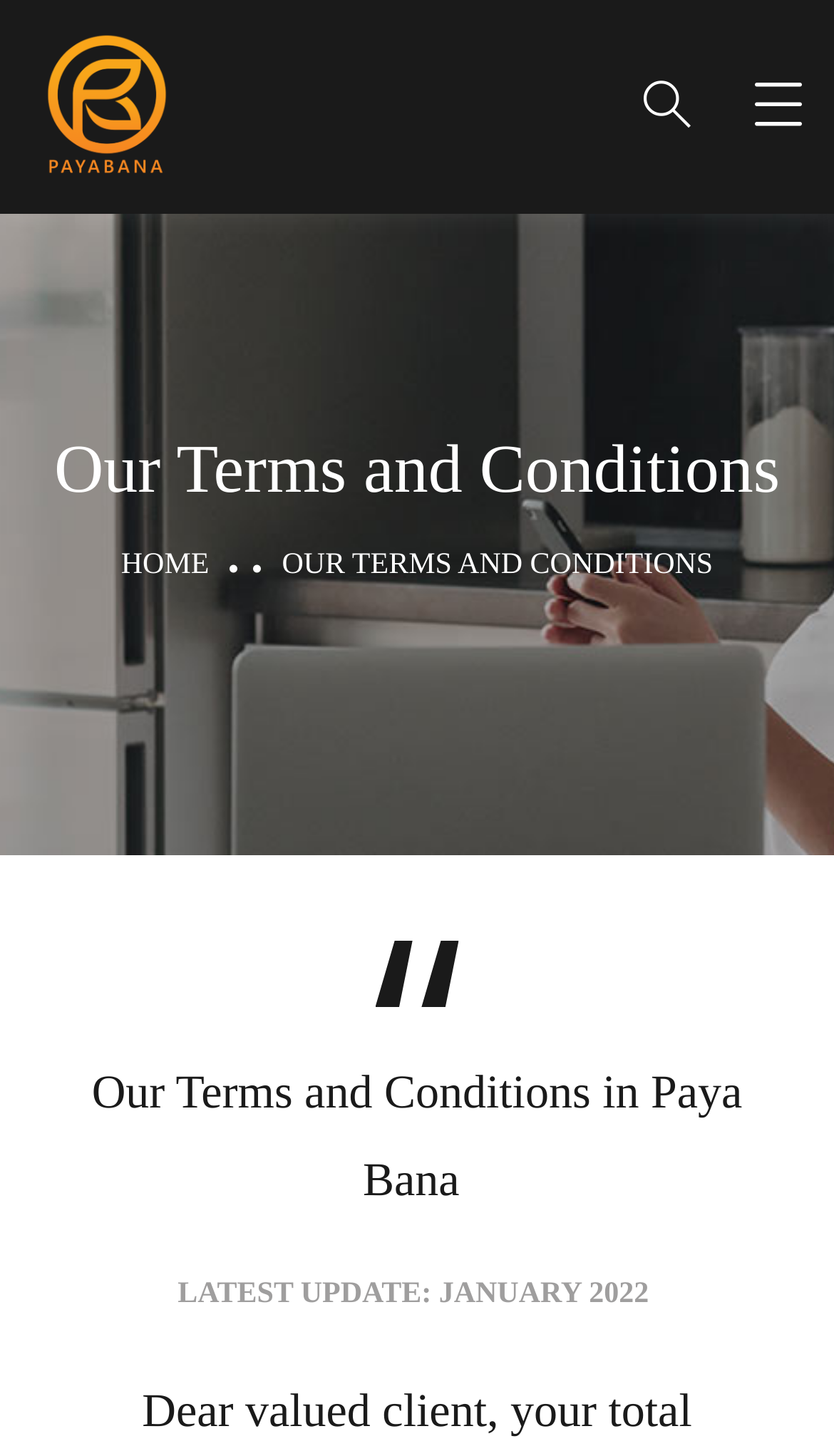Ascertain the bounding box coordinates for the UI element detailed here: "alt="Paya Bana"". The coordinates should be provided as [left, top, right, bottom] with each value being a float between 0 and 1.

[0.038, 0.06, 0.218, 0.085]